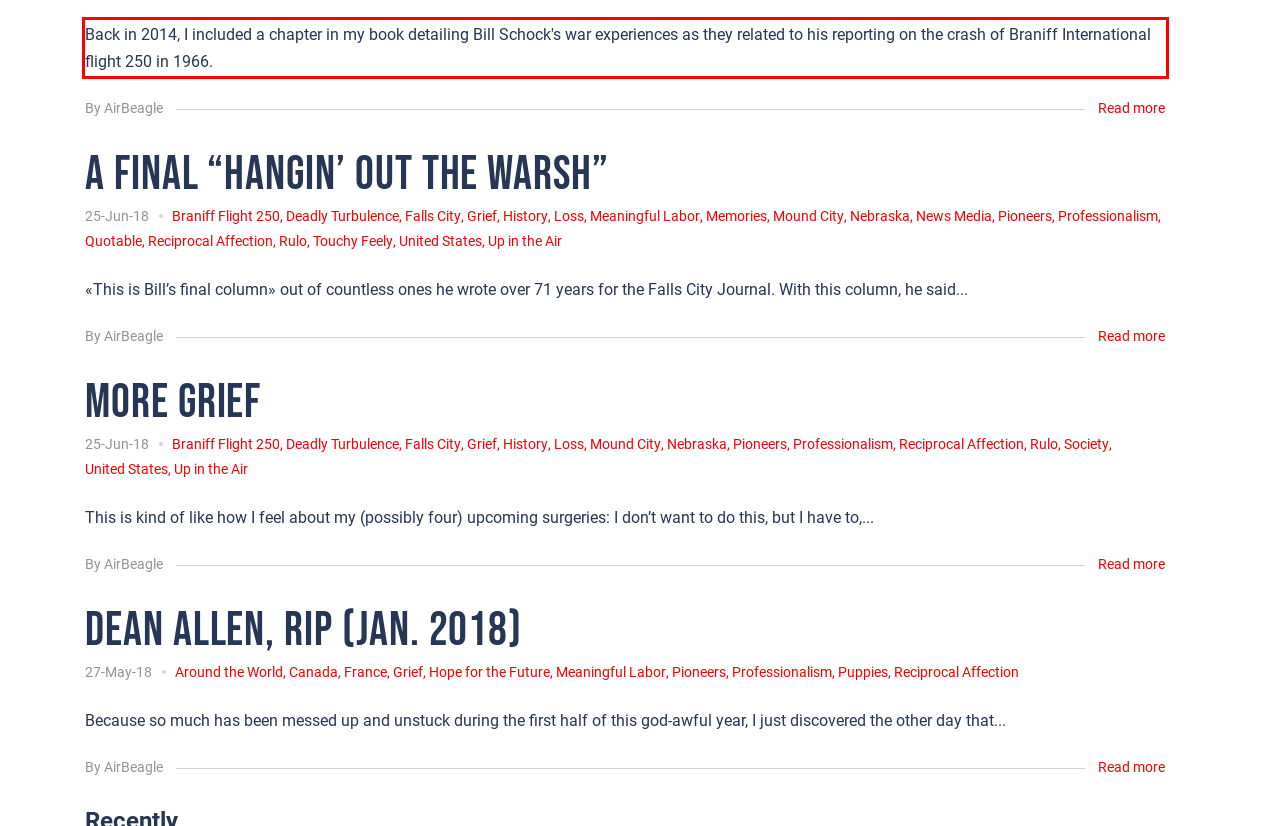Analyze the red bounding box in the provided webpage screenshot and generate the text content contained within.

Back in 2014, I included a chapter in my book detailing Bill Schock's war experiences as they related to his reporting on the crash of Braniff International flight 250 in 1966.